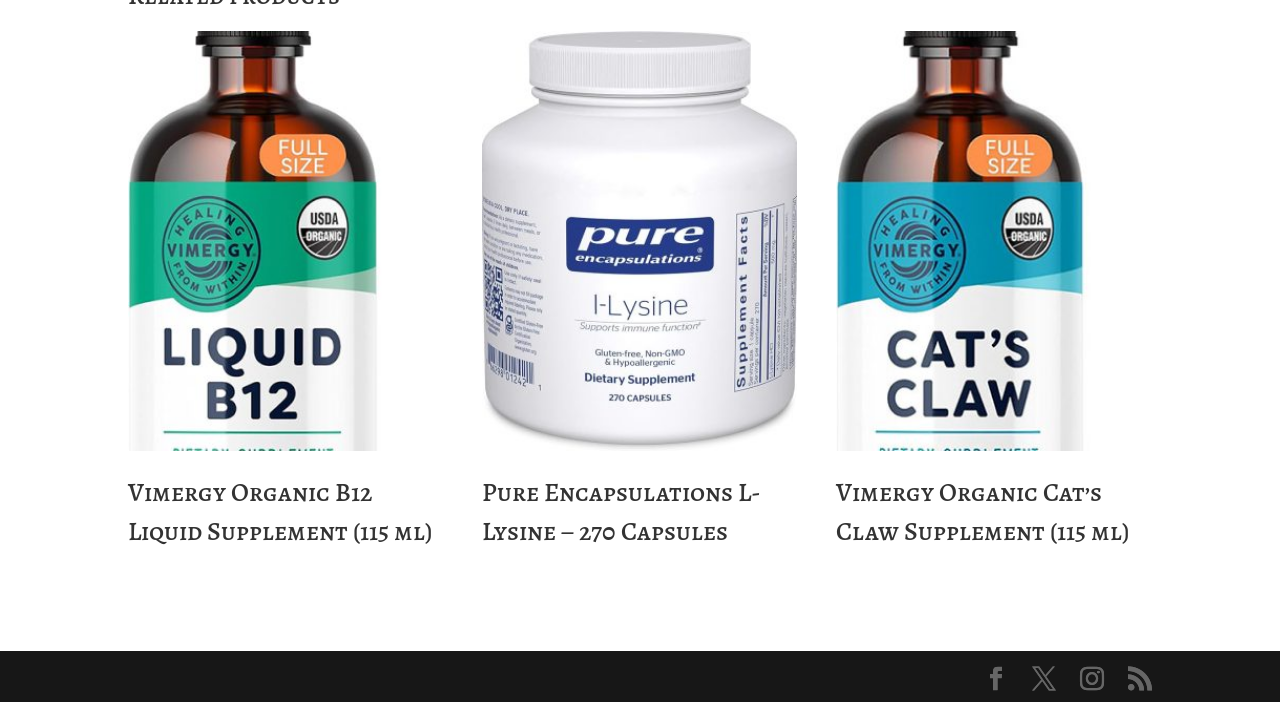Use the details in the image to answer the question thoroughly: 
What is the volume of Vimergy Organic Cat’s Claw Supplement?

The third link on the webpage has a heading with the text 'Vimergy Organic Cat’s Claw Supplement (115 ml)', so the volume of Vimergy Organic Cat’s Claw Supplement is 115 ml.